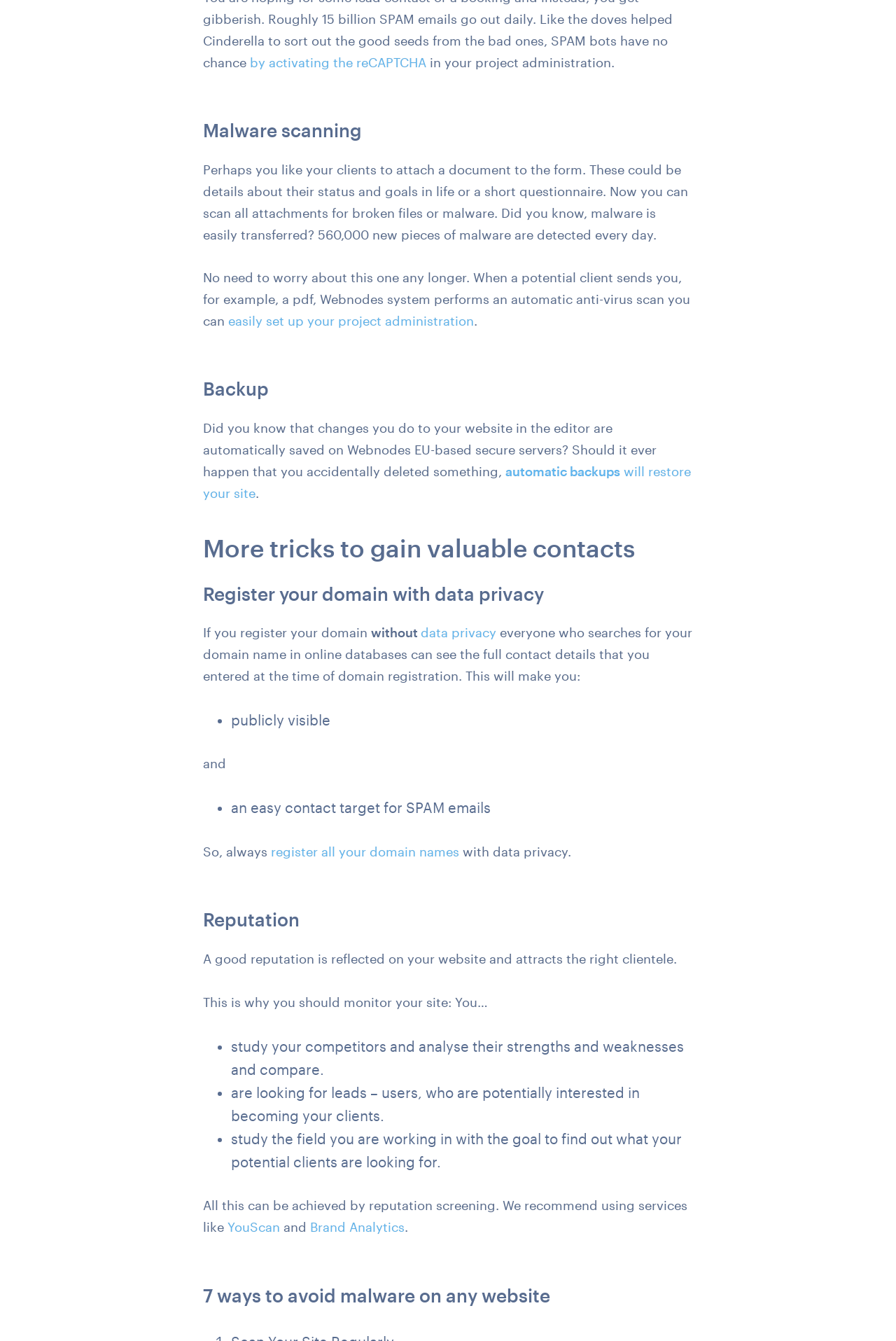What is the purpose of Webnodes system?
Provide a detailed and extensive answer to the question.

According to the webpage, Webnodes system performs an automatic anti-virus scan when a potential client sends a file, such as a pdf, to ensure that the attachment is free from malware.